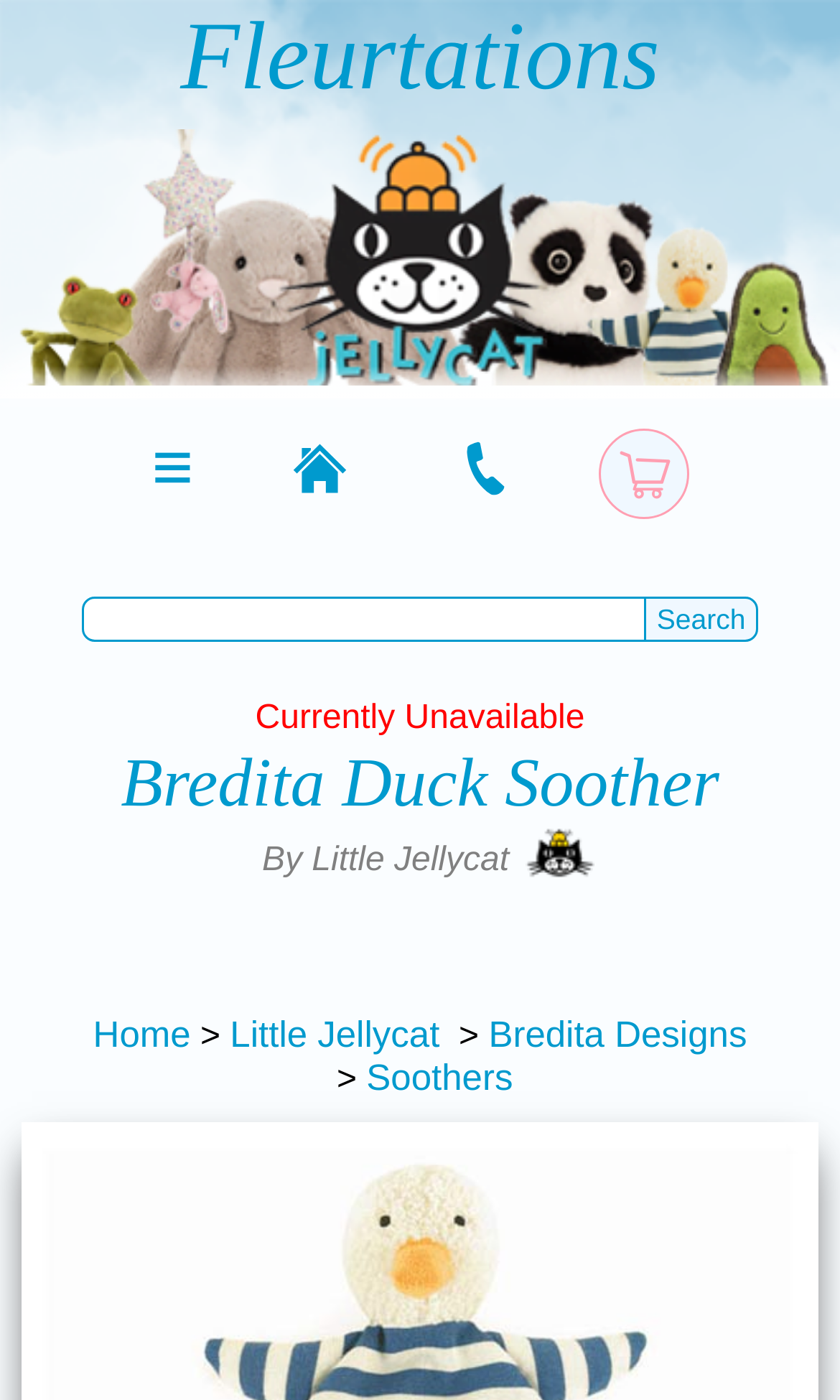Please provide a comprehensive answer to the question below using the information from the image: What is the brand of the product?

The brand of the product can be found in the static text 'By Little Jellycat' which is located below the product name 'Bredita Duck Soother'.